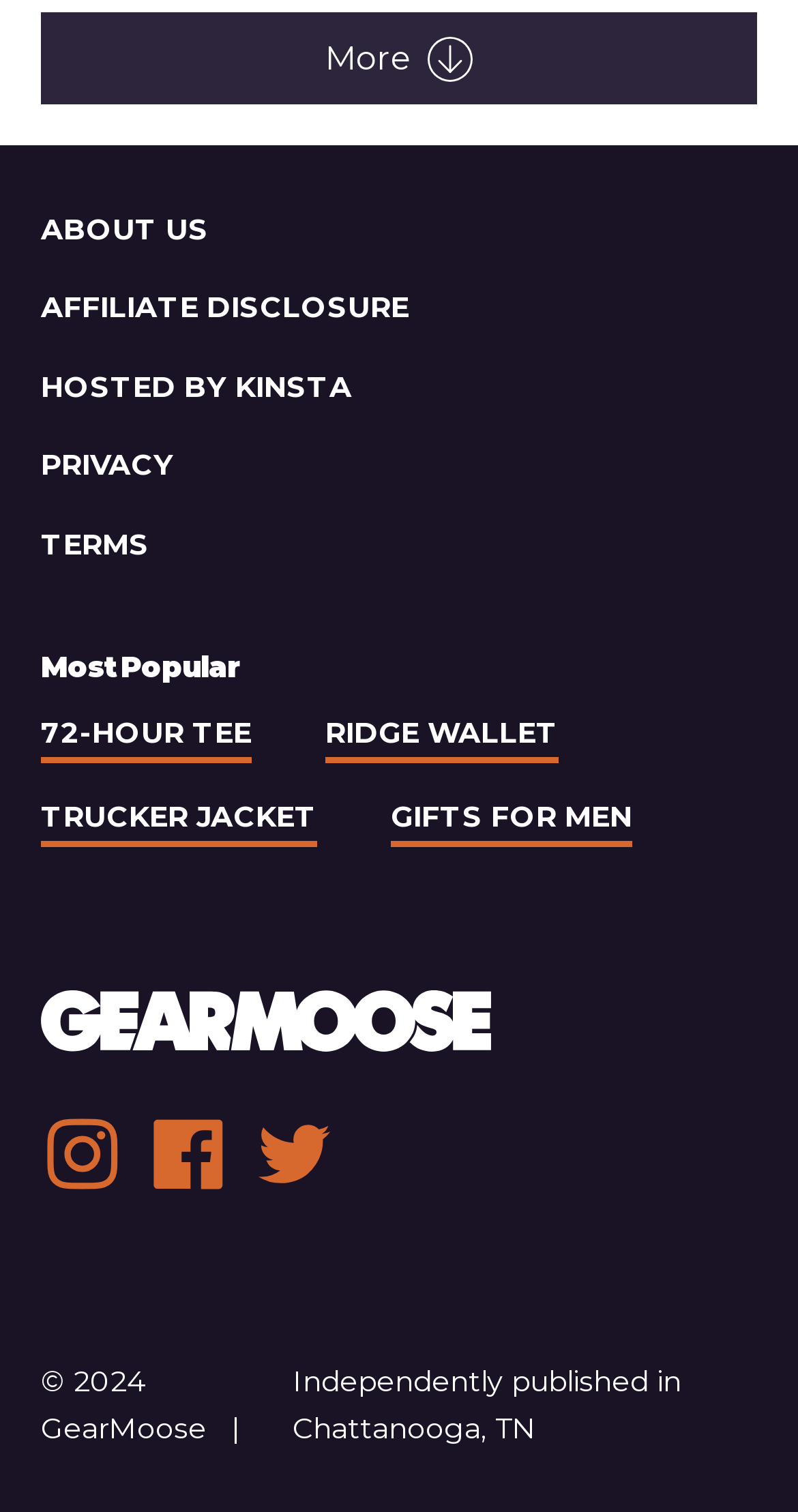What is the name of the website?
Using the details shown in the screenshot, provide a comprehensive answer to the question.

The name of the website can be found in the footer section, where the logo of the website is present, and it is mentioned as 'GearMoose logo'.